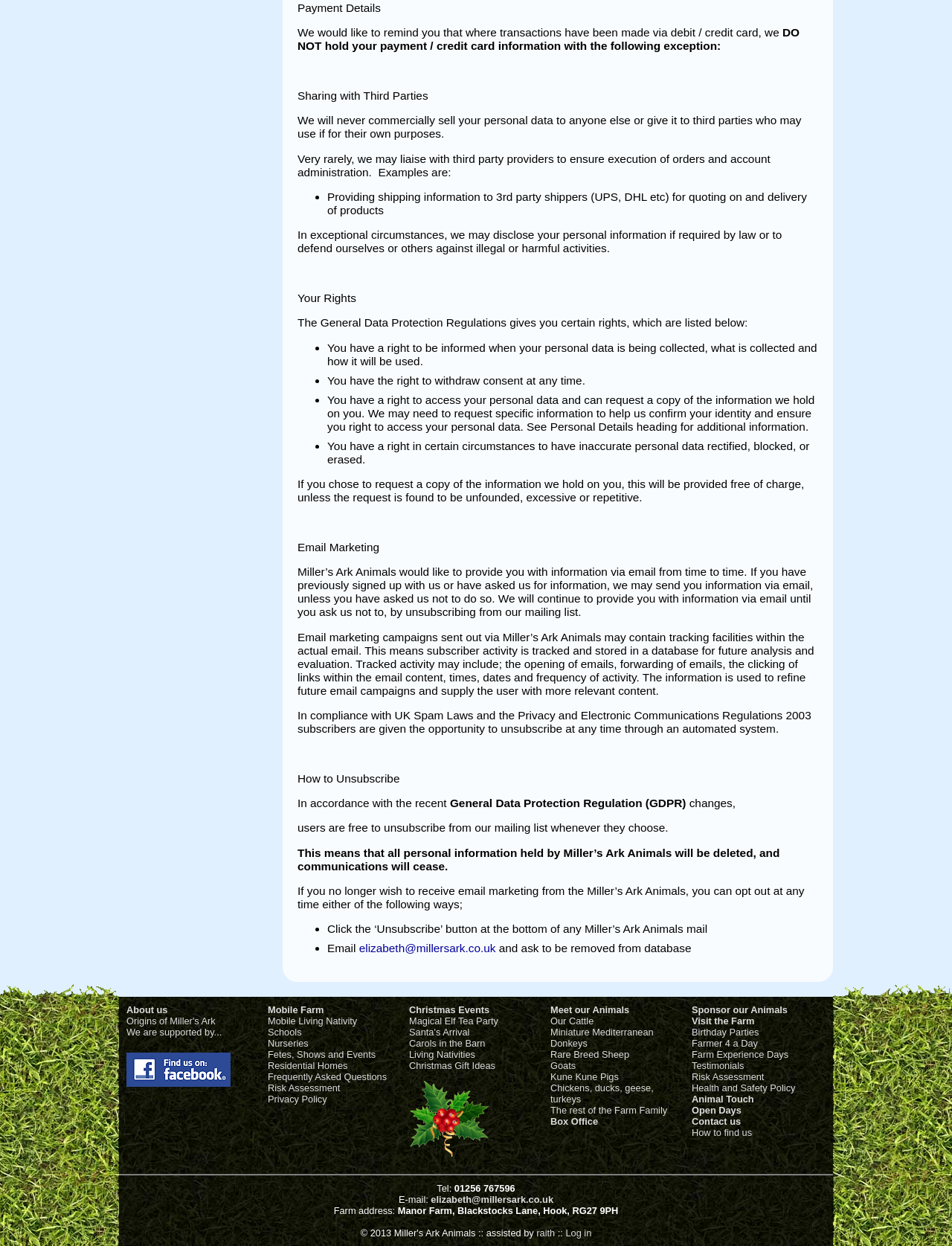Specify the bounding box coordinates of the element's area that should be clicked to execute the given instruction: "Click 'Email Marketing'". The coordinates should be four float numbers between 0 and 1, i.e., [left, top, right, bottom].

[0.312, 0.434, 0.399, 0.444]